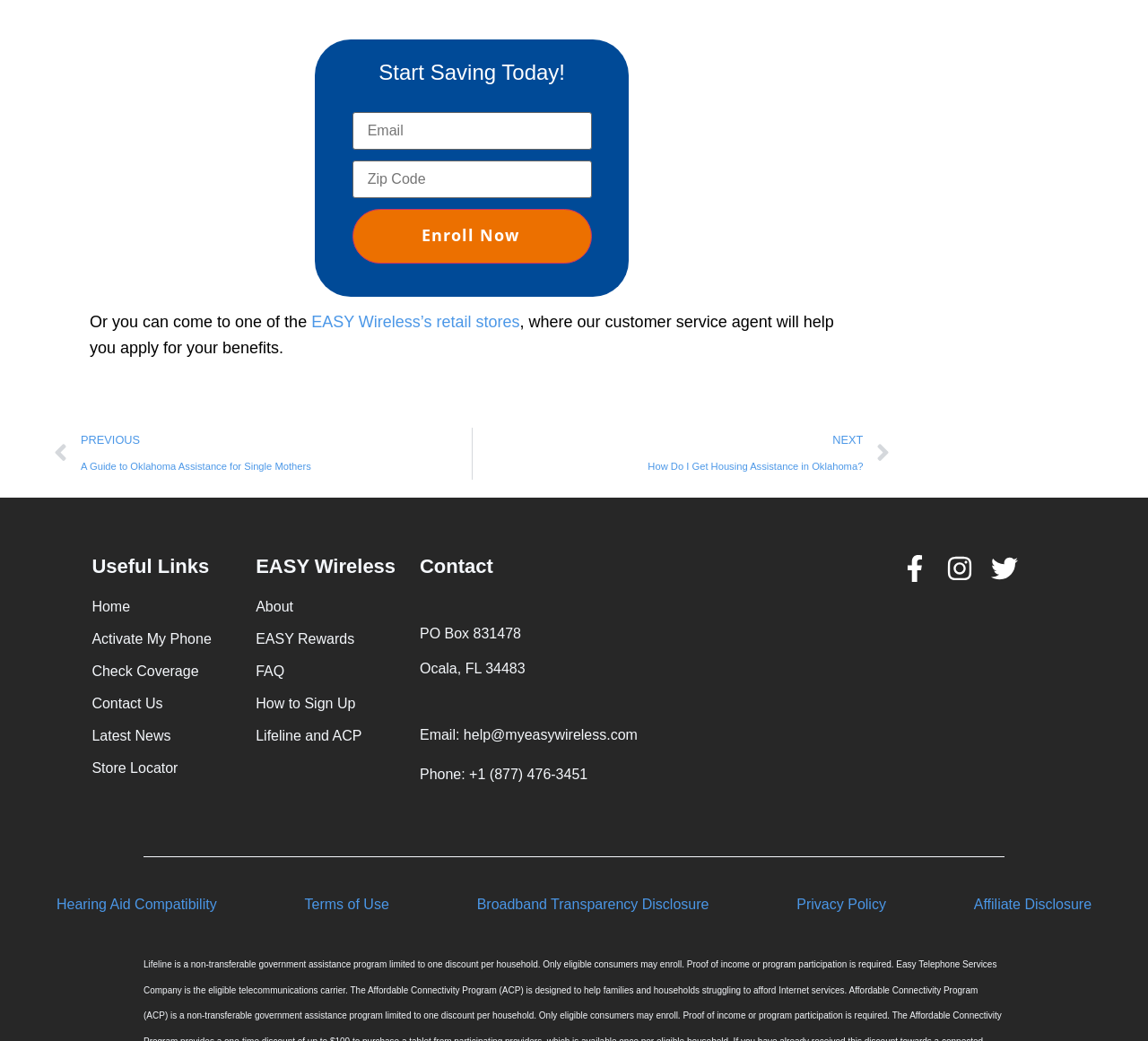Give the bounding box coordinates for the element described by: "Check Coverage".

[0.08, 0.635, 0.223, 0.656]